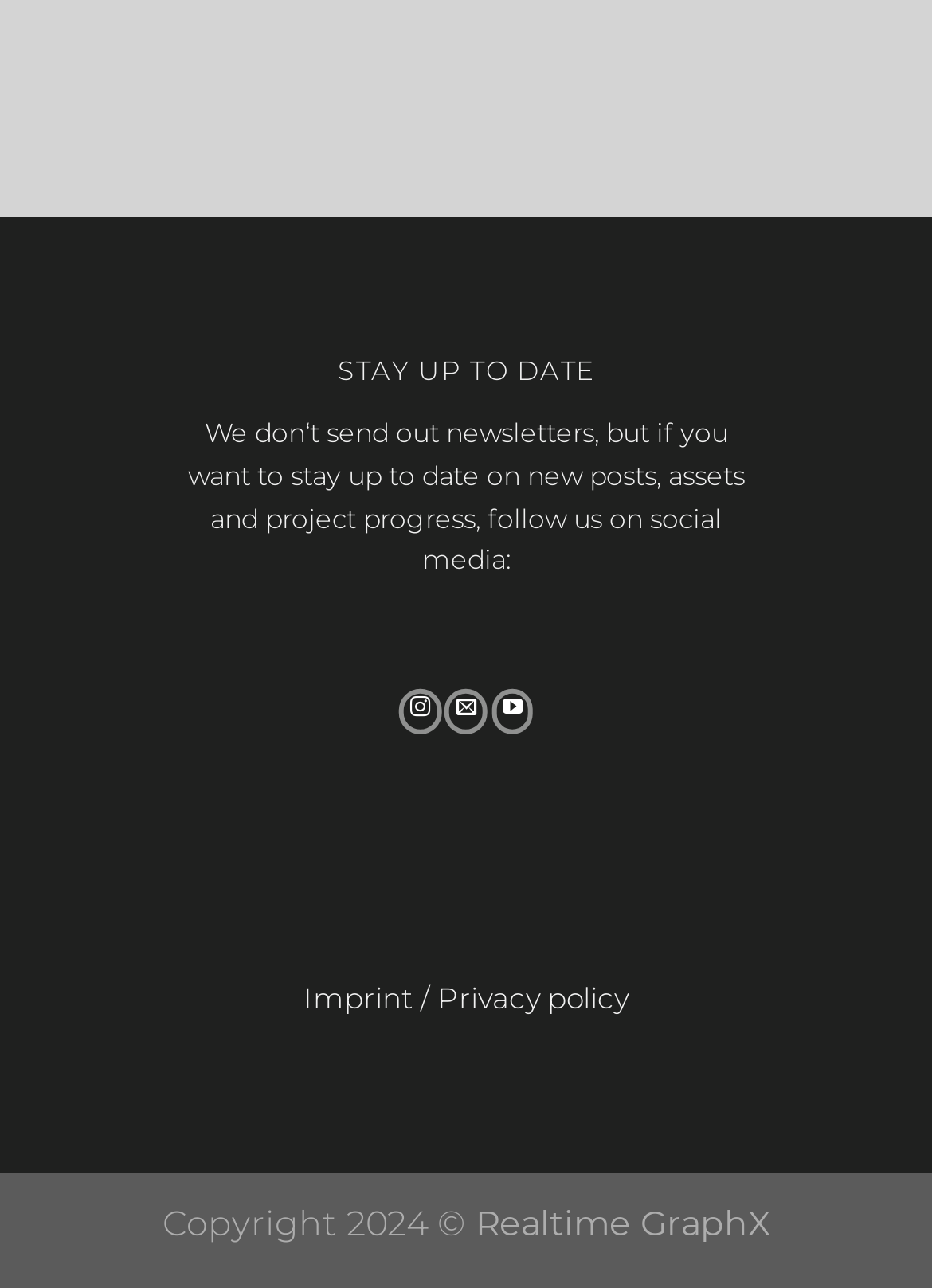What is the purpose of the 'Imprint' link?
Using the image as a reference, answer the question with a short word or phrase.

Unknown